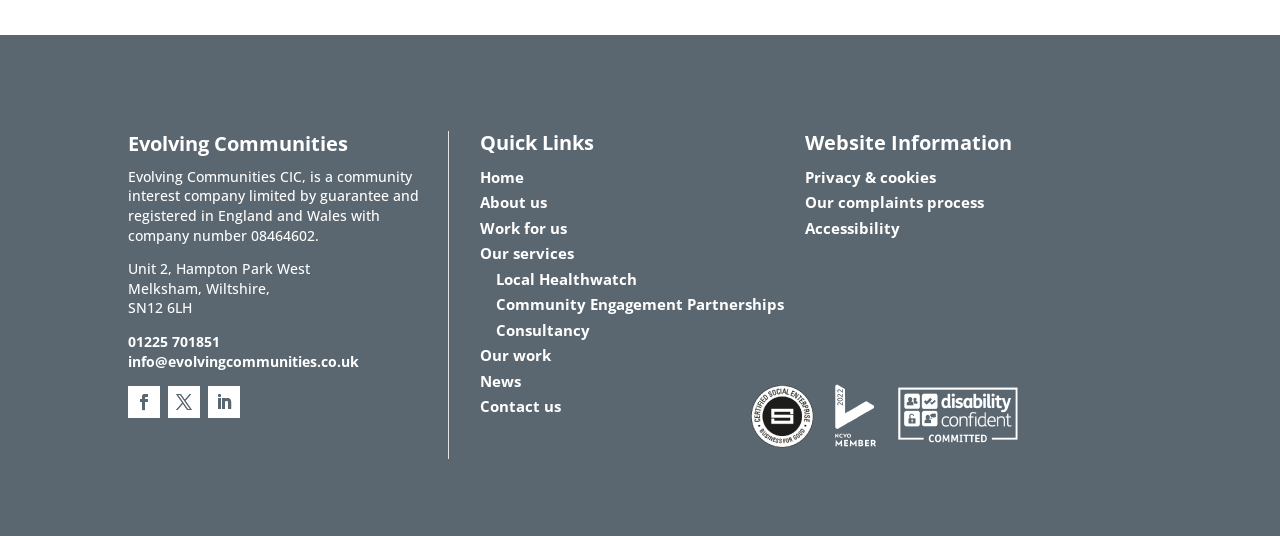Refer to the image and provide an in-depth answer to the question: 
What is the phone number of the company?

The phone number of the company can be found in the first paragraph of the webpage, which lists the phone number as '01225 701851'.